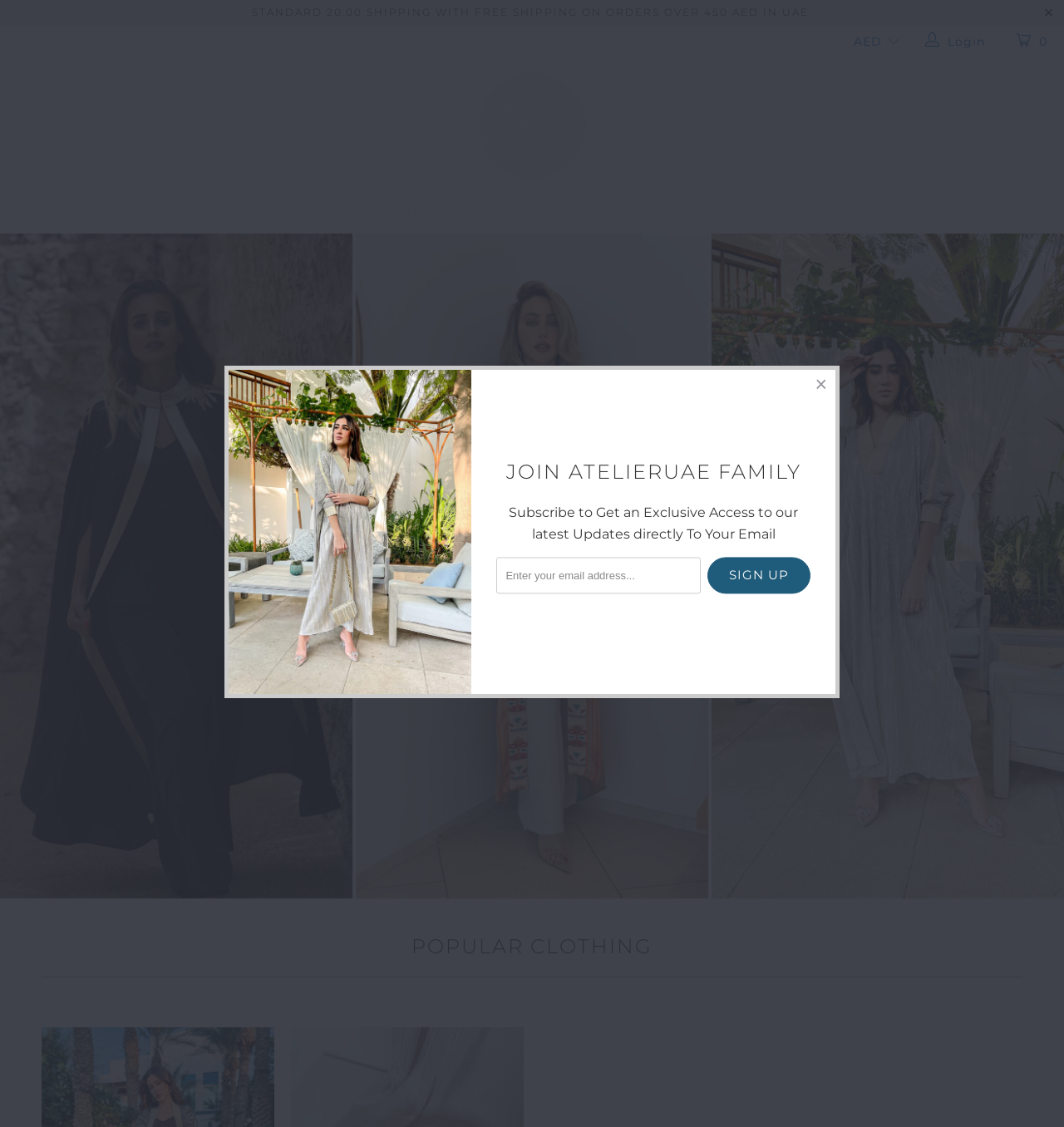Find the bounding box coordinates for the area that should be clicked to accomplish the instruction: "Login to your account".

[0.868, 0.022, 0.93, 0.052]